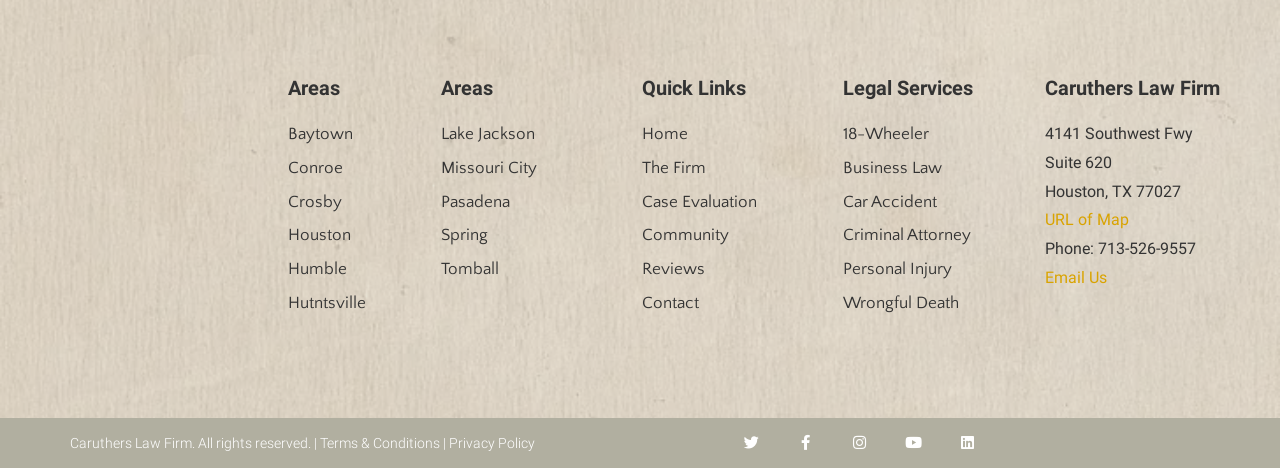From the image, can you give a detailed response to the question below:
What social media platforms does the law firm have?

The webpage has links to the law firm's social media profiles, including Twitter, Facebook, Instagram, Youtube, and Linkedin, which are represented by their respective icons.